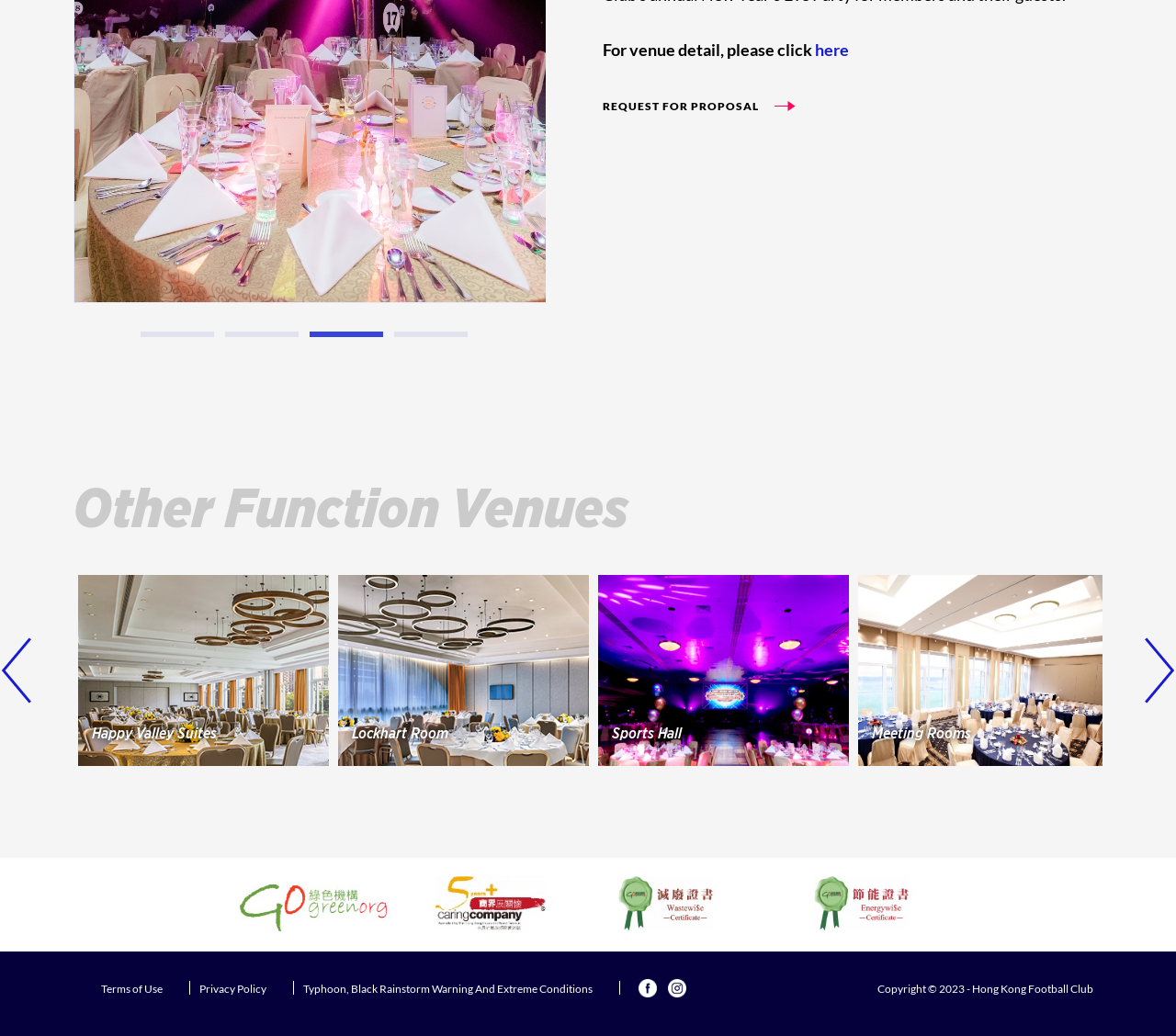Determine the bounding box coordinates (top-left x, top-left y, bottom-right x, bottom-right y) of the UI element described in the following text: Happy Valley Suites

[0.066, 0.555, 0.28, 0.739]